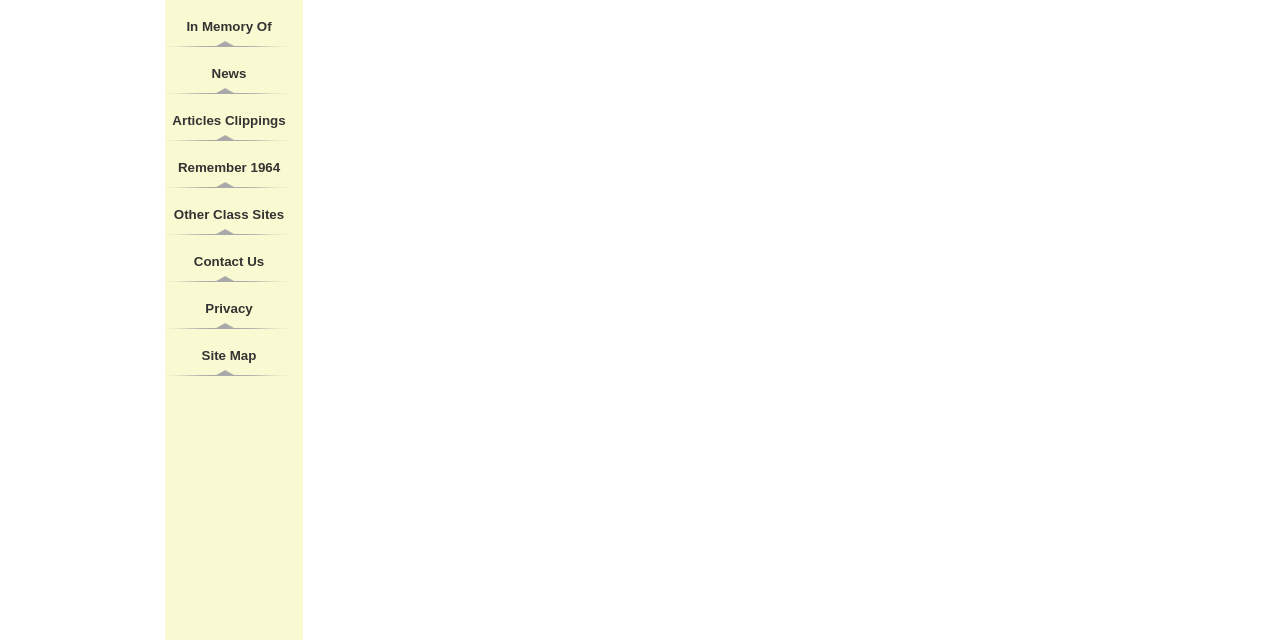Bounding box coordinates are specified in the format (top-left x, top-left y, bottom-right x, bottom-right y). All values are floating point numbers bounded between 0 and 1. Please provide the bounding box coordinate of the region this sentence describes: Privacy

[0.129, 0.47, 0.229, 0.493]